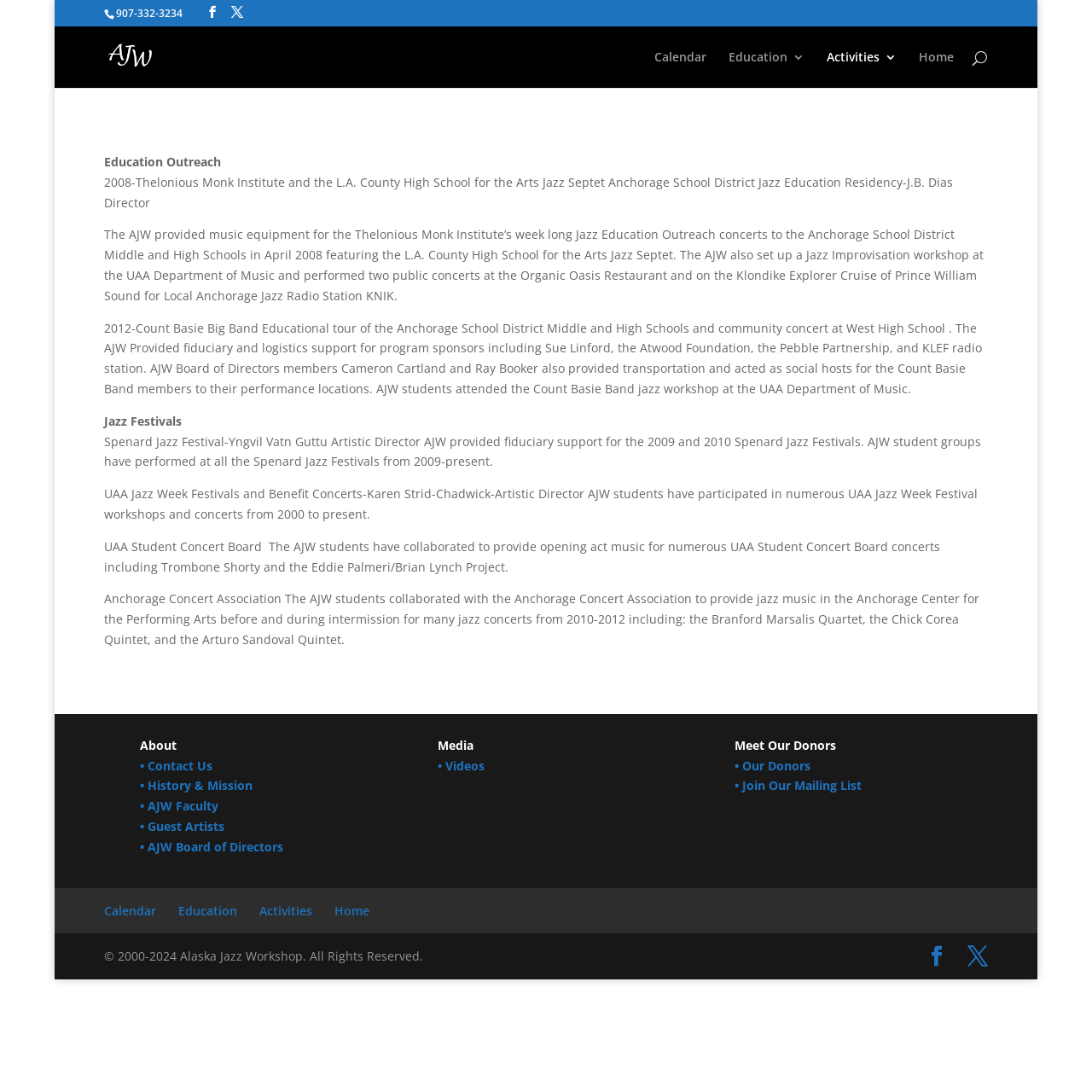Determine the bounding box coordinates for the element that should be clicked to follow this instruction: "Search for something". The coordinates should be given as four float numbers between 0 and 1, in the format [left, top, right, bottom].

[0.095, 0.024, 0.905, 0.025]